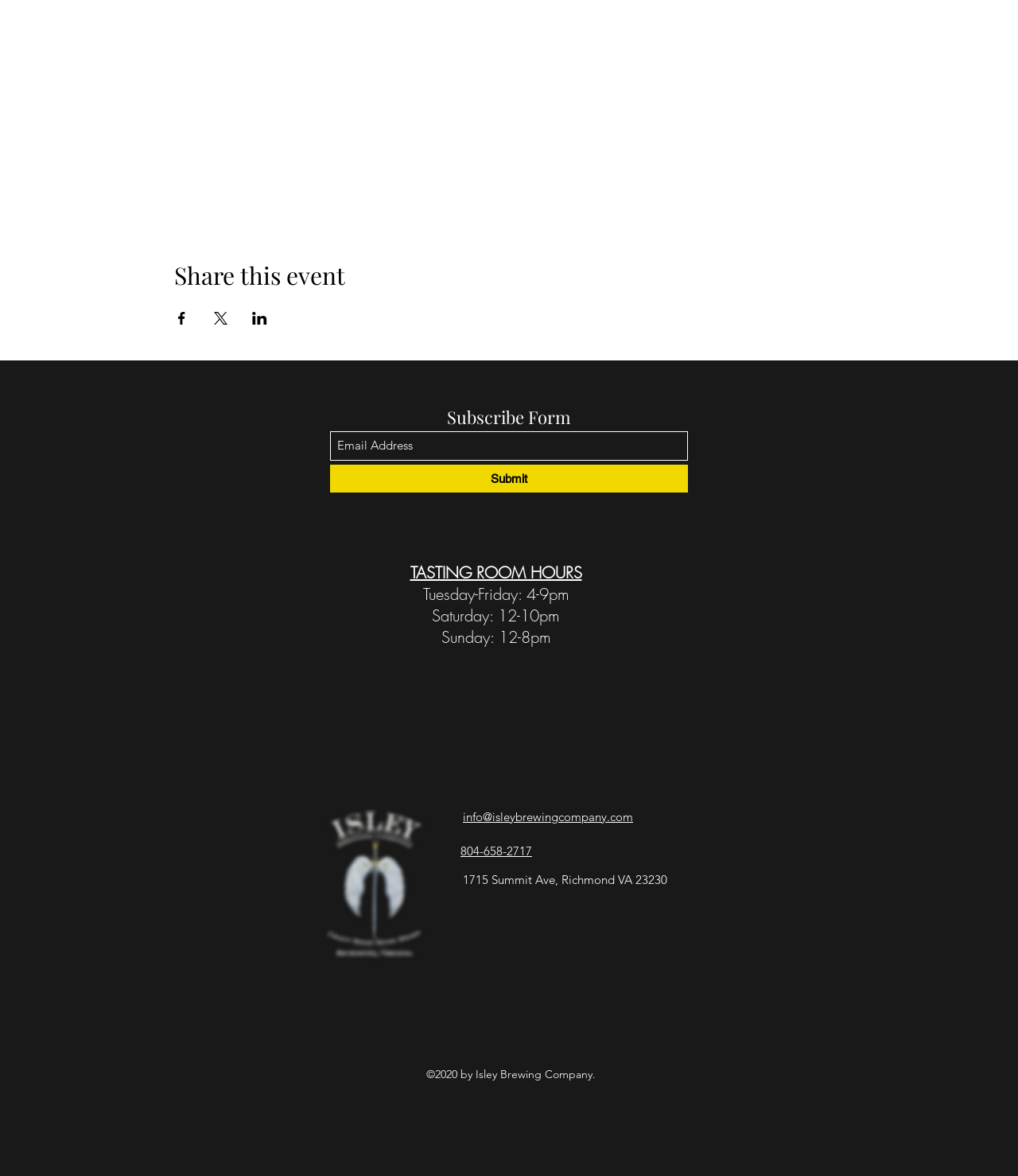Please identify the bounding box coordinates of the clickable region that I should interact with to perform the following instruction: "Subscribe with email". The coordinates should be expressed as four float numbers between 0 and 1, i.e., [left, top, right, bottom].

[0.324, 0.367, 0.676, 0.391]